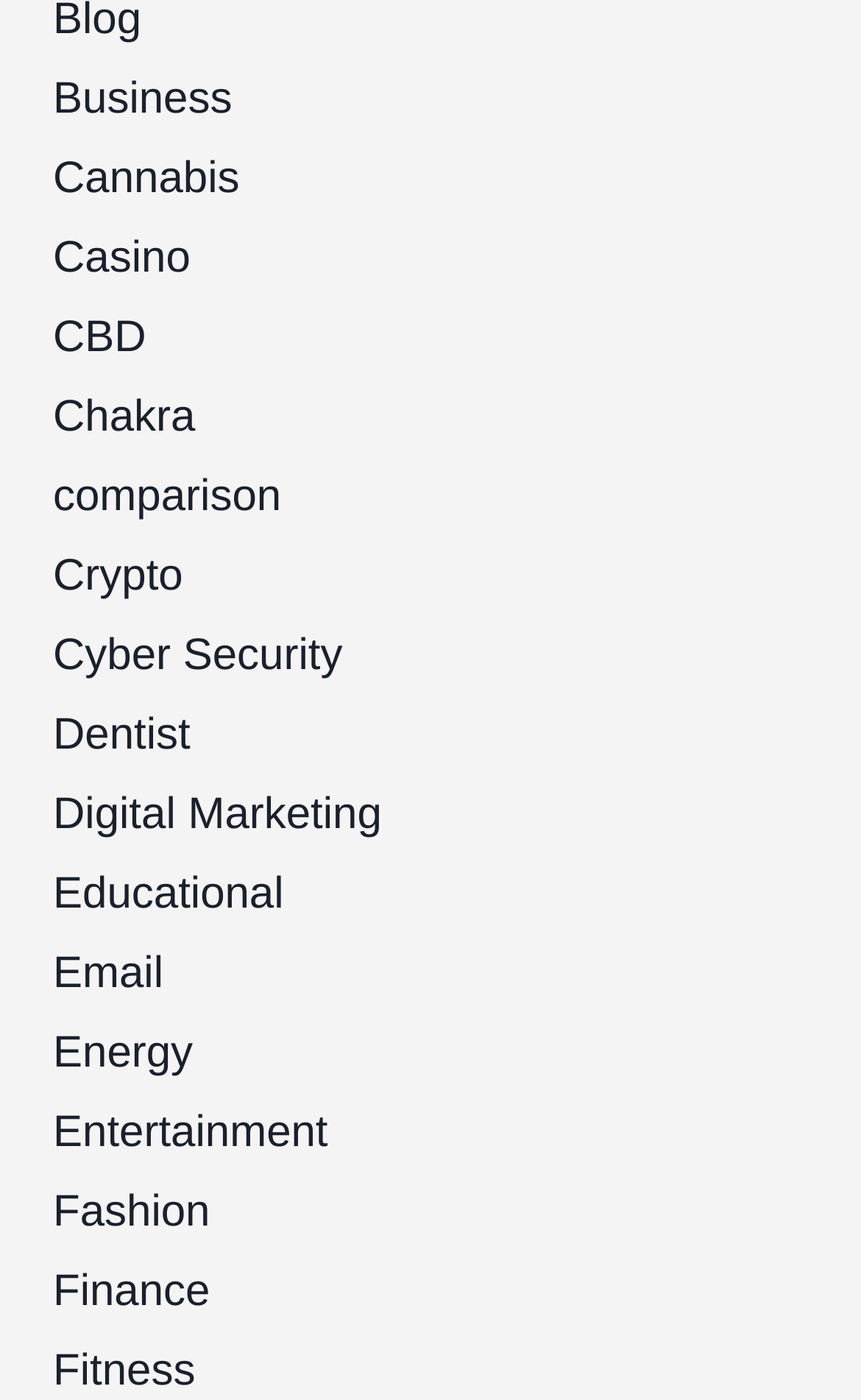Please specify the bounding box coordinates of the area that should be clicked to accomplish the following instruction: "Discover Chakra". The coordinates should consist of four float numbers between 0 and 1, i.e., [left, top, right, bottom].

[0.062, 0.281, 0.227, 0.315]